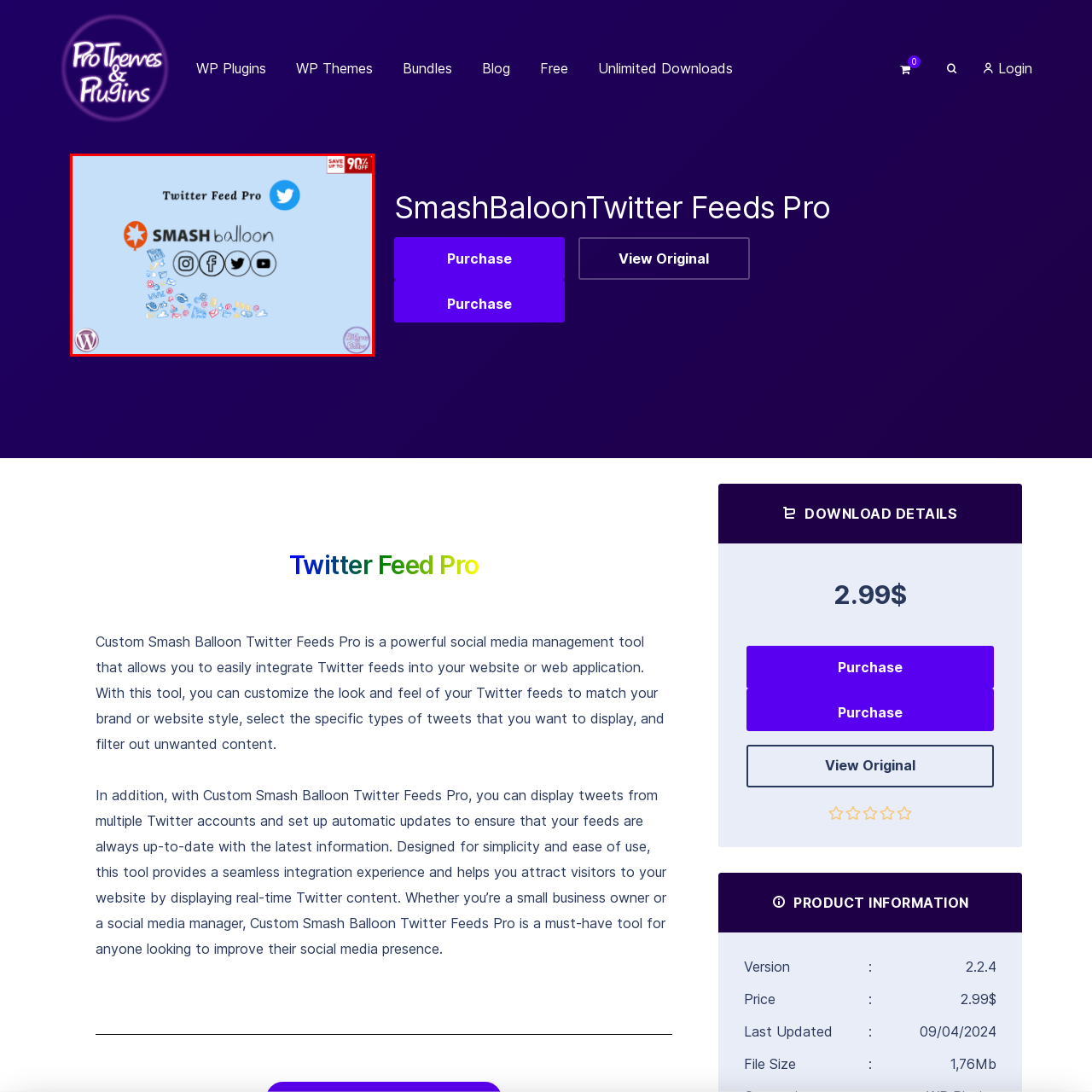Thoroughly describe the content of the image found within the red border.

The image showcases the branding for "Smash Balloon Twitter Feed Pro," a tool designed for integrating Twitter feeds into websites. Prominently displayed is the name "SMASH balloon" in bold, black typography, accompanied by an eye-catching orange star icon. Surrounding the logo are social media icons representing popular platforms: Instagram, Facebook, Twitter, and YouTube, emphasizing the tool's versatility across different social media networks.

Above the logo, the text "Twitter Feed Pro" highlights the product's specific functionality, while a blue Twitter icon further reinforces its connection to Twitter. The background is a soft blue, creating a serene visual appeal. In the top right corner, a promotional banner reads "SAVE up to 90% OFF," indicating a limited-time offer or discount, potentially attracting new users. The bottom corners feature familiar WordPress and product-specific logos, suggesting compatibility and strong affiliation with the WordPress ecosystem. Overall, the image effectively conveys the essence of the product and its purpose in enhancing social media presence for businesses and users.